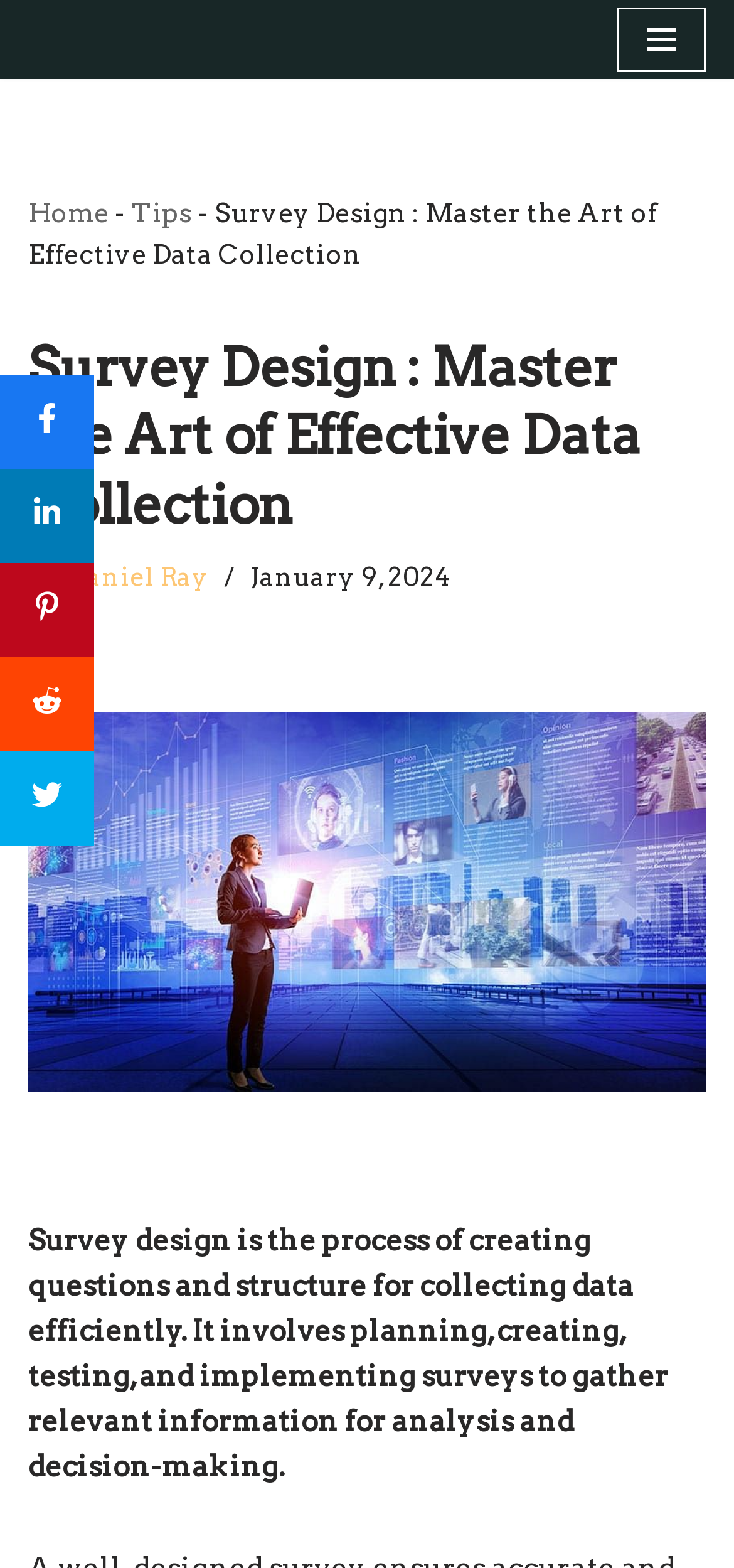Determine the bounding box coordinates for the HTML element described here: "Tips".

[0.179, 0.126, 0.262, 0.145]